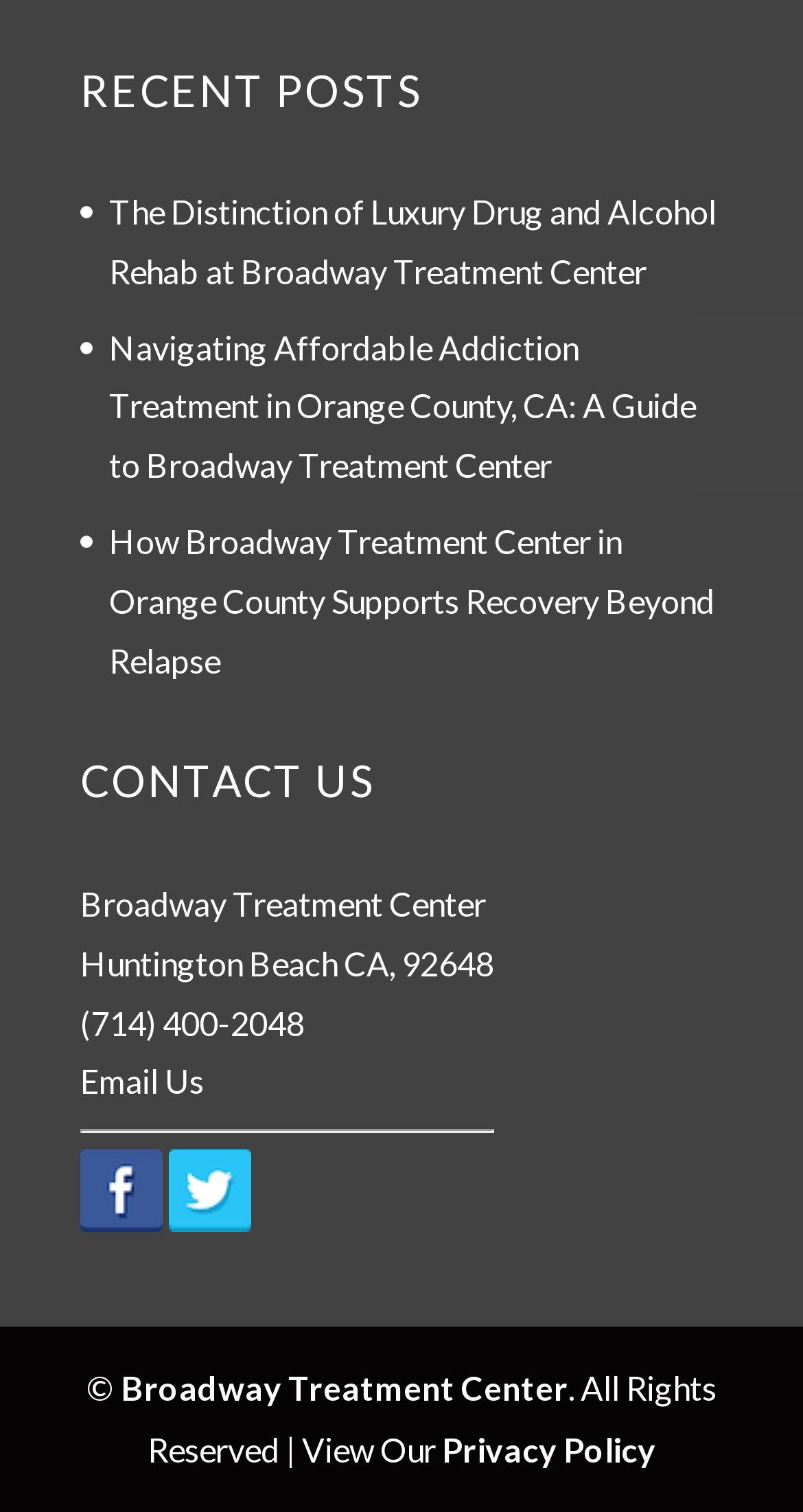Can you identify the bounding box coordinates of the clickable region needed to carry out this instruction: 'Call the center'? The coordinates should be four float numbers within the range of 0 to 1, stated as [left, top, right, bottom].

[0.1, 0.663, 0.379, 0.689]